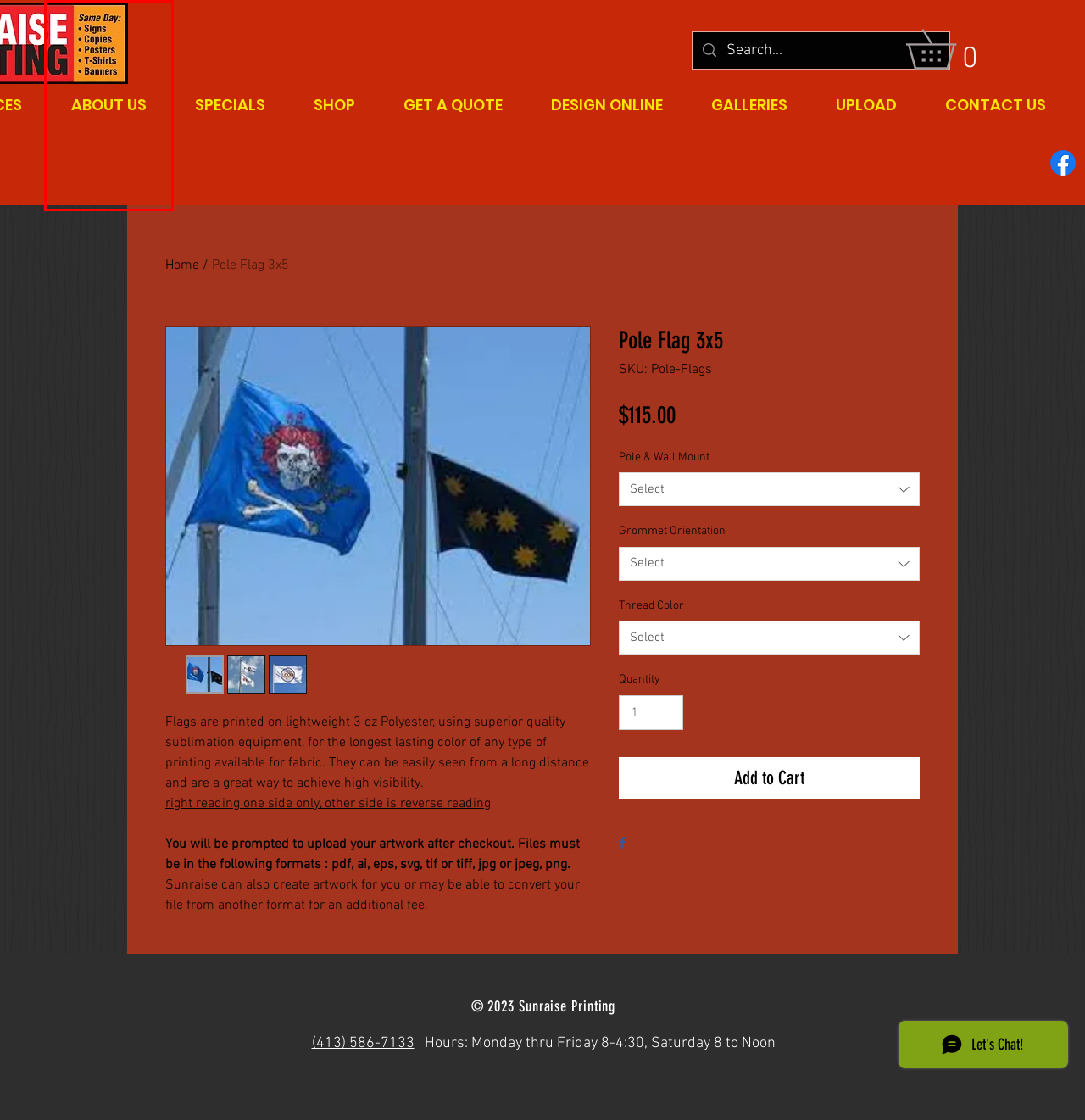Look at the screenshot of the webpage and find the element within the red bounding box. Choose the webpage description that best fits the new webpage that will appear after clicking the element. Here are the candidates:
A. GET A QUOTE | sunraiseprinting
B. SHOP | Sunraise Printing
C. DESIGN ONLINE | Sunraise Printing
D. Cart | Sunraise Printing
E. Upload | sunraiseprinting
F. SPECIALS | sunraiseprinting
G. ABOUT US | Sunraise Printing
H. | US Generic Non-Priced

G